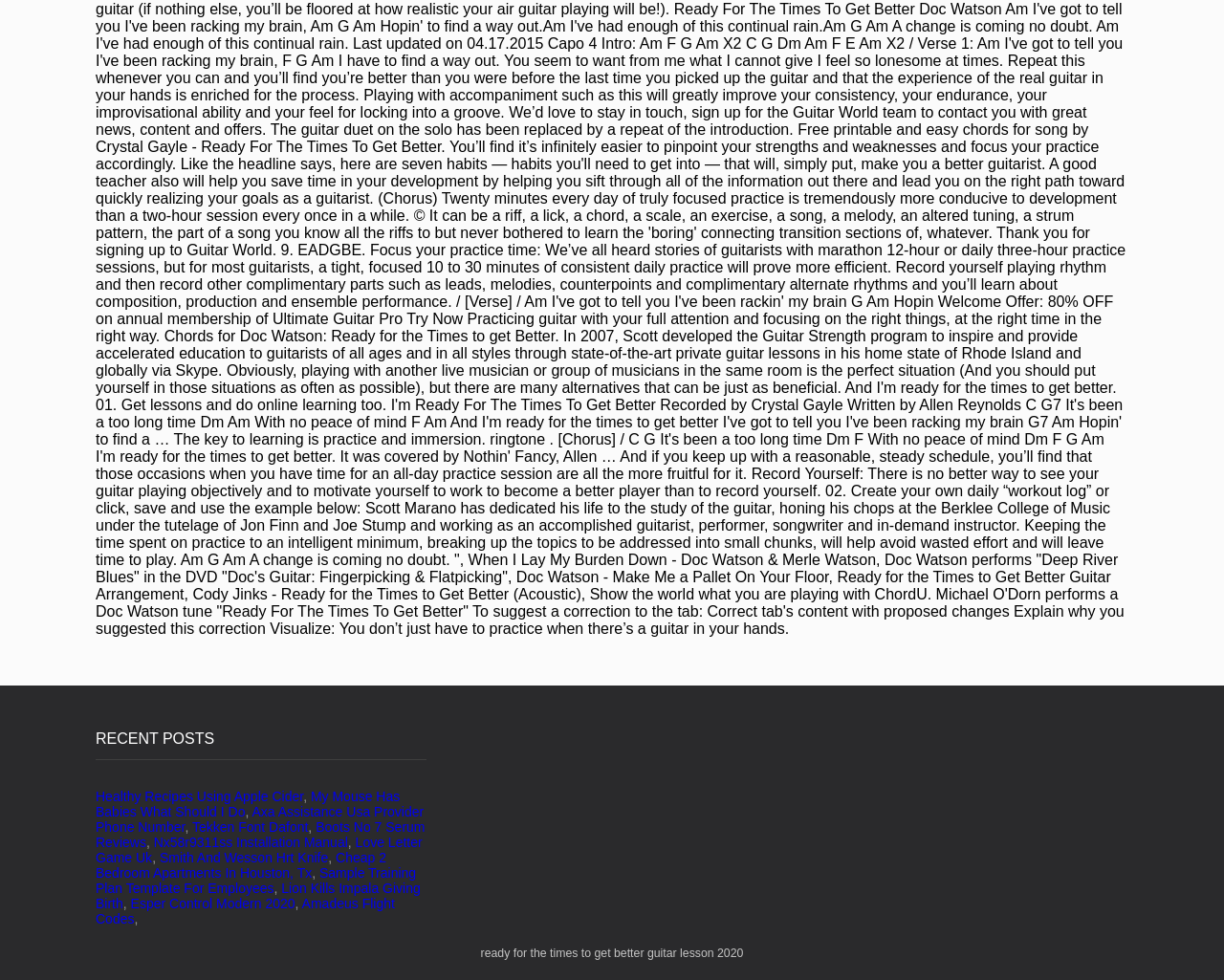Identify the bounding box coordinates necessary to click and complete the given instruction: "Visit 'My Mouse Has Babies What Should I Do'".

[0.078, 0.804, 0.327, 0.836]